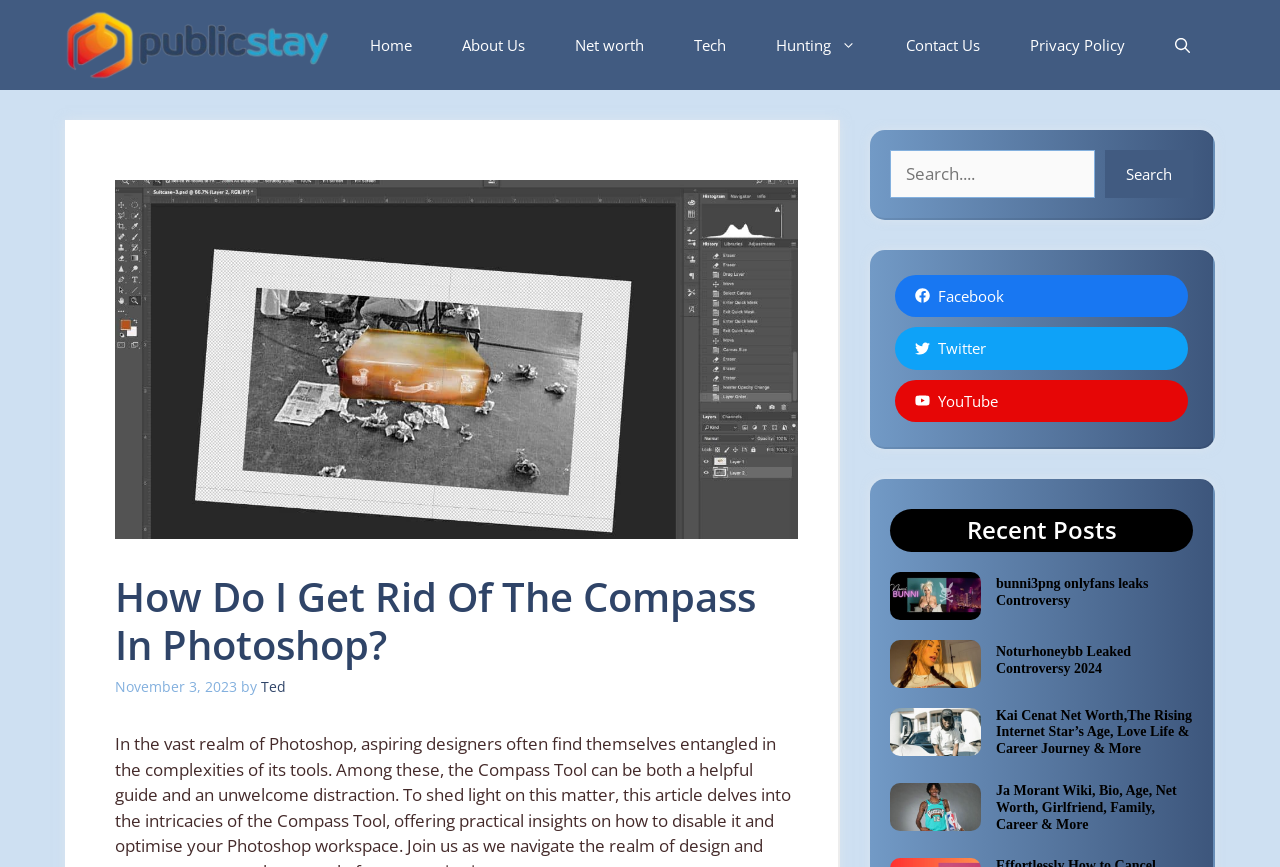How many social media links are there?
Based on the image, give a one-word or short phrase answer.

3